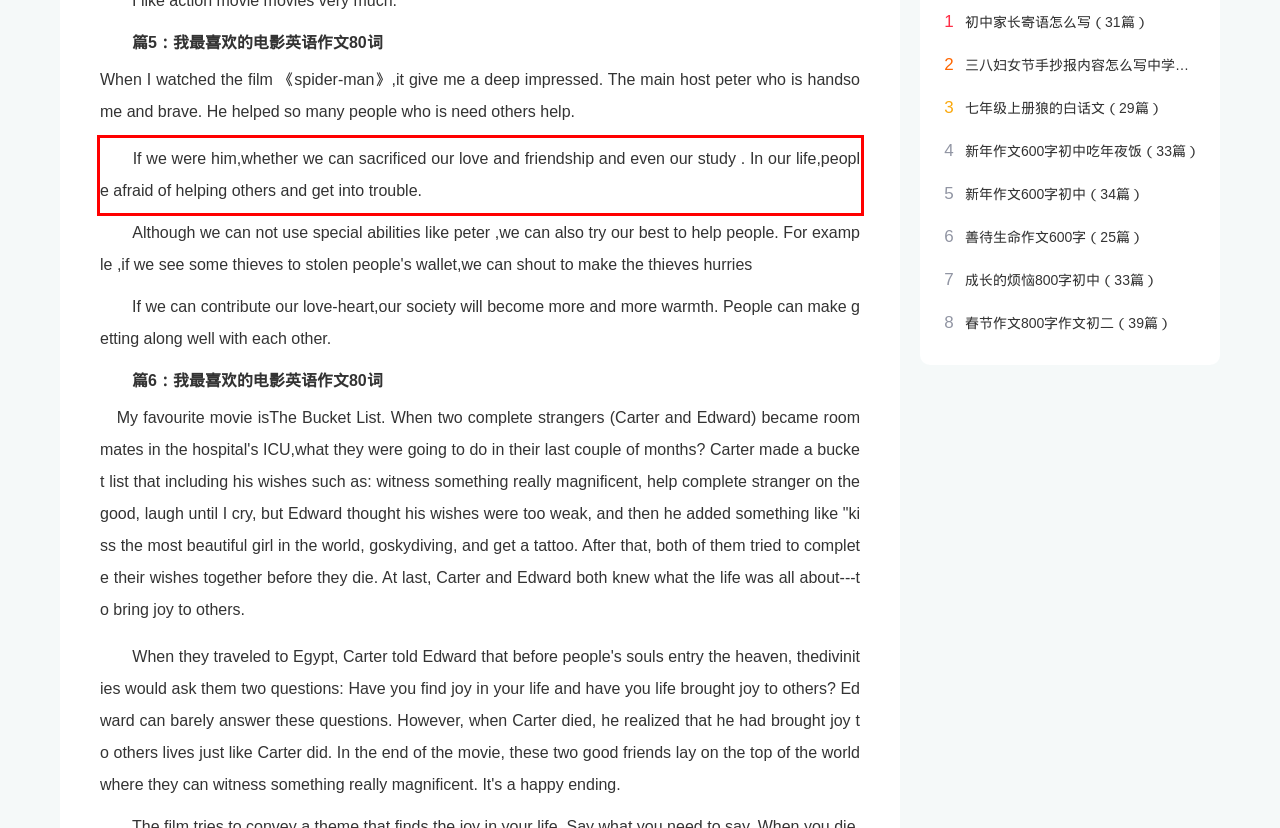Given a screenshot of a webpage, identify the red bounding box and perform OCR to recognize the text within that box.

If we were him,whether we can sacrificed our love and friendship and even our study . In our life,people afraid of helping others and get into trouble.